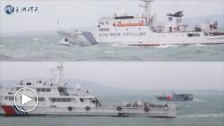Please answer the following question using a single word or phrase: 
What does the play button overlay indicate?

Linked to a video segment